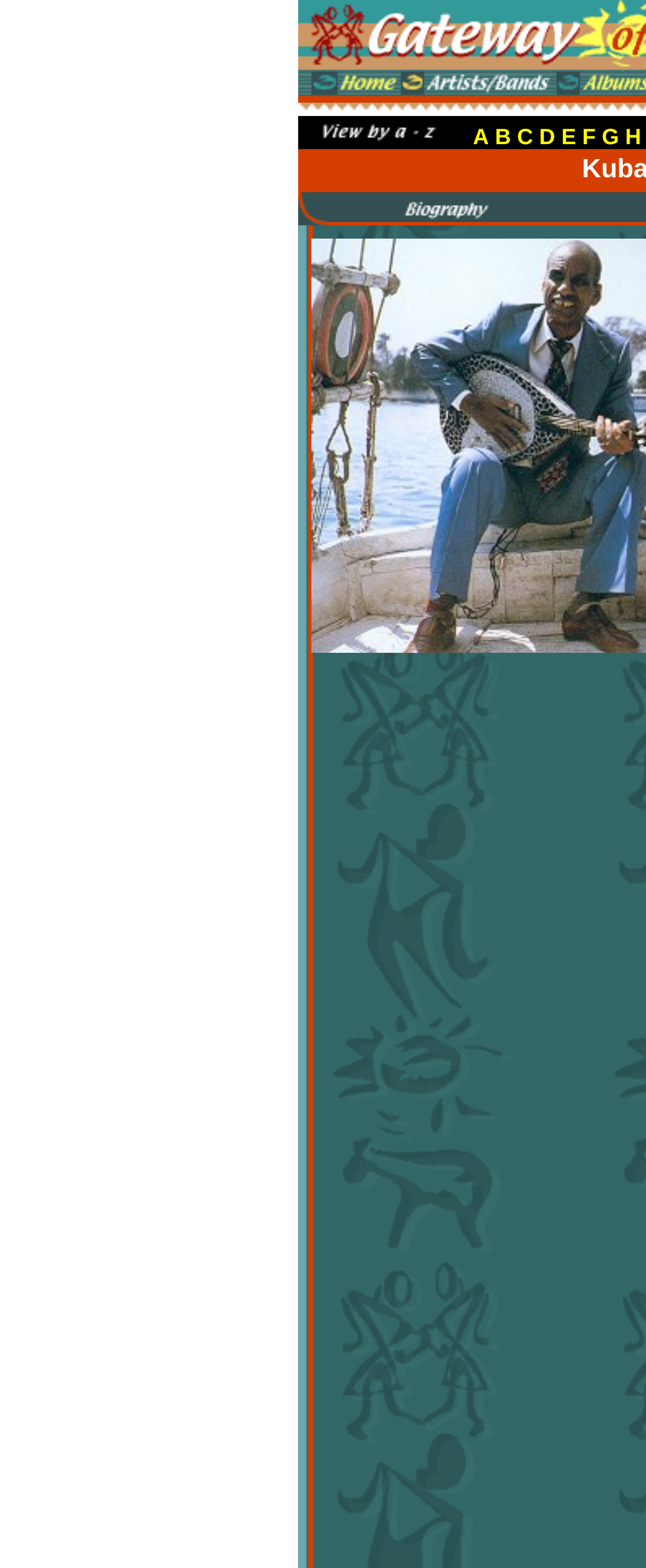What is the content of the first table cell?
Can you provide an in-depth and detailed response to the question?

The content of the first table cell is an image, which can be seen from the image element inside the first LayoutTableCell.